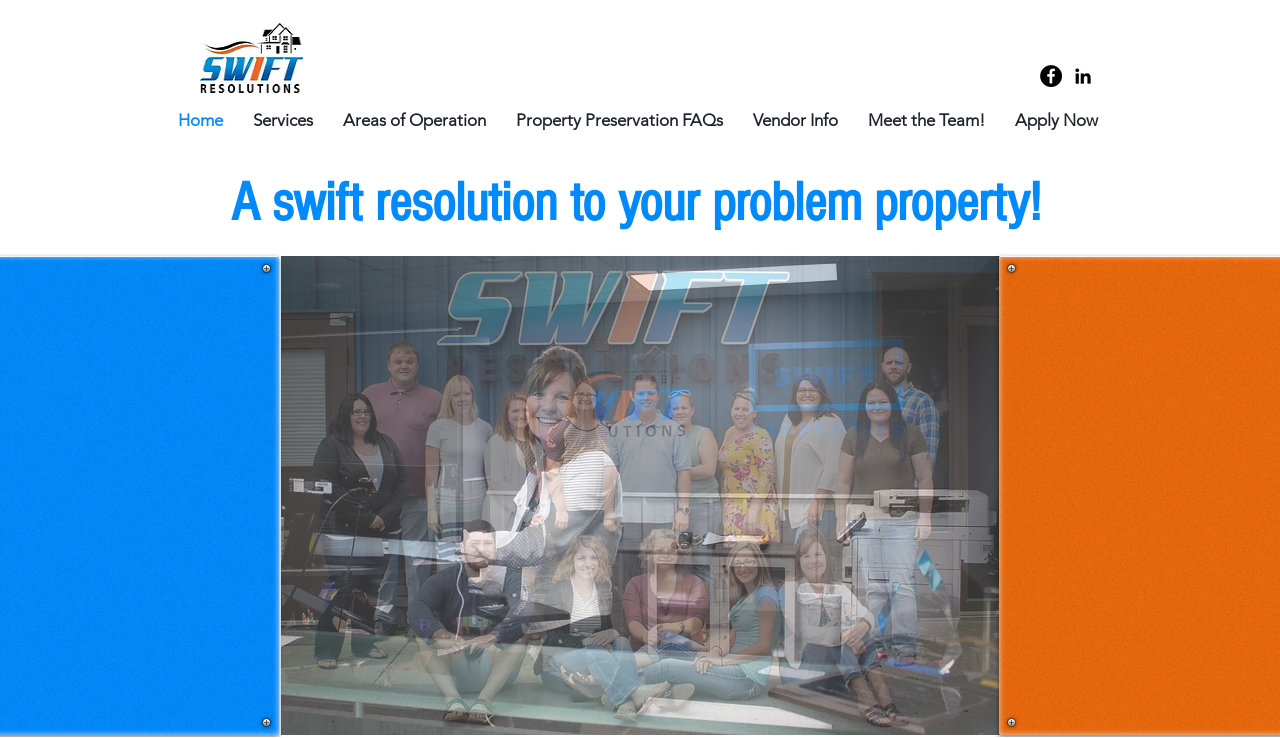What is the purpose of the website? Observe the screenshot and provide a one-word or short phrase answer.

Property preservation